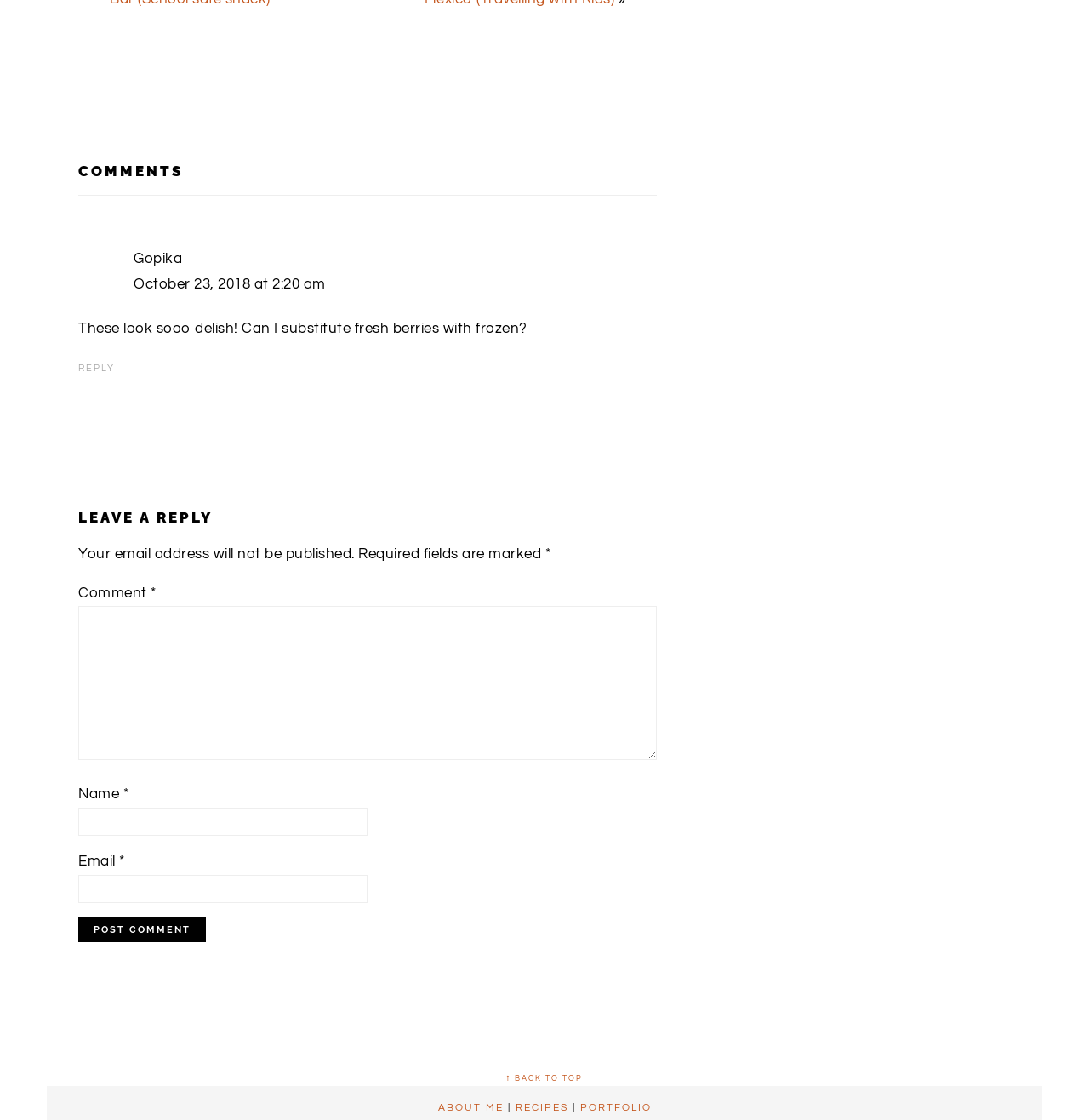Locate the UI element described as follows: "name="submit" value="Post Comment"". Return the bounding box coordinates as four float numbers between 0 and 1 in the order [left, top, right, bottom].

[0.072, 0.819, 0.189, 0.841]